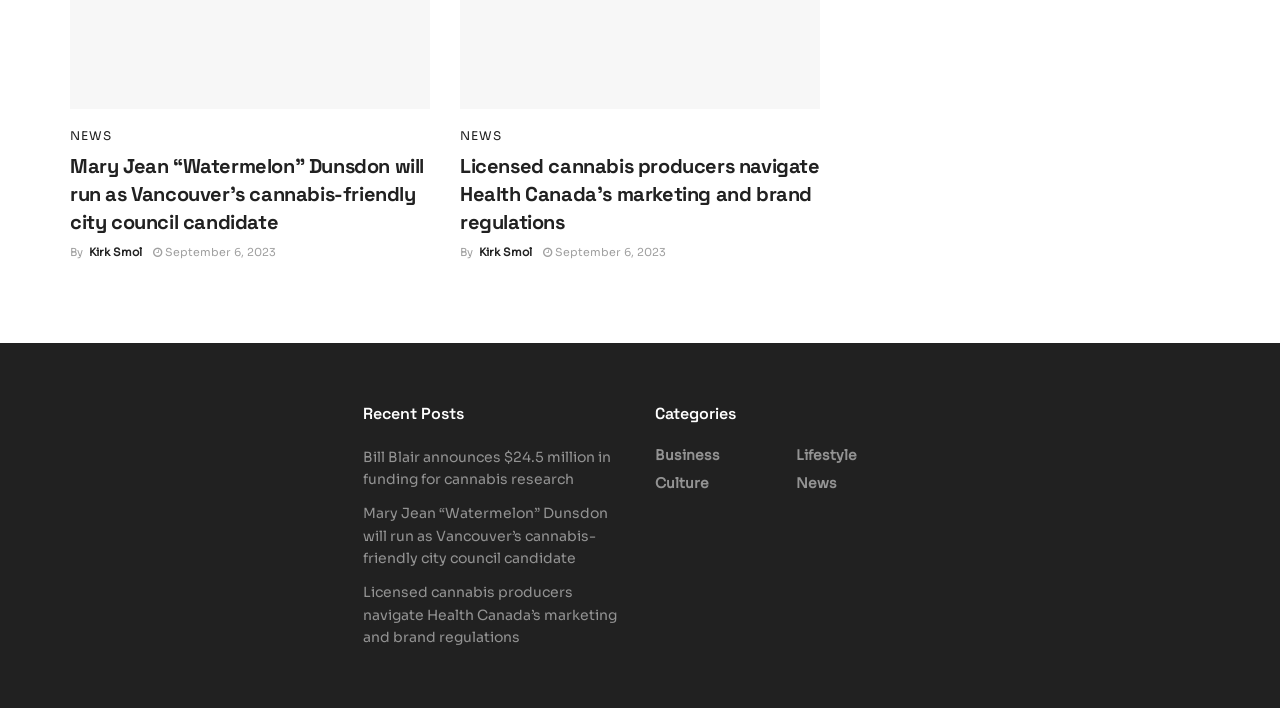Who is the author of the article 'Mary Jean “Watermelon” Dunsdon will run as Vancouver’s cannabis-friendly city council candidate'?
Please respond to the question thoroughly and include all relevant details.

The author of the article 'Mary Jean “Watermelon” Dunsdon will run as Vancouver’s cannabis-friendly city council candidate' is mentioned below the title of the article, and it is 'Kirk Smol'.